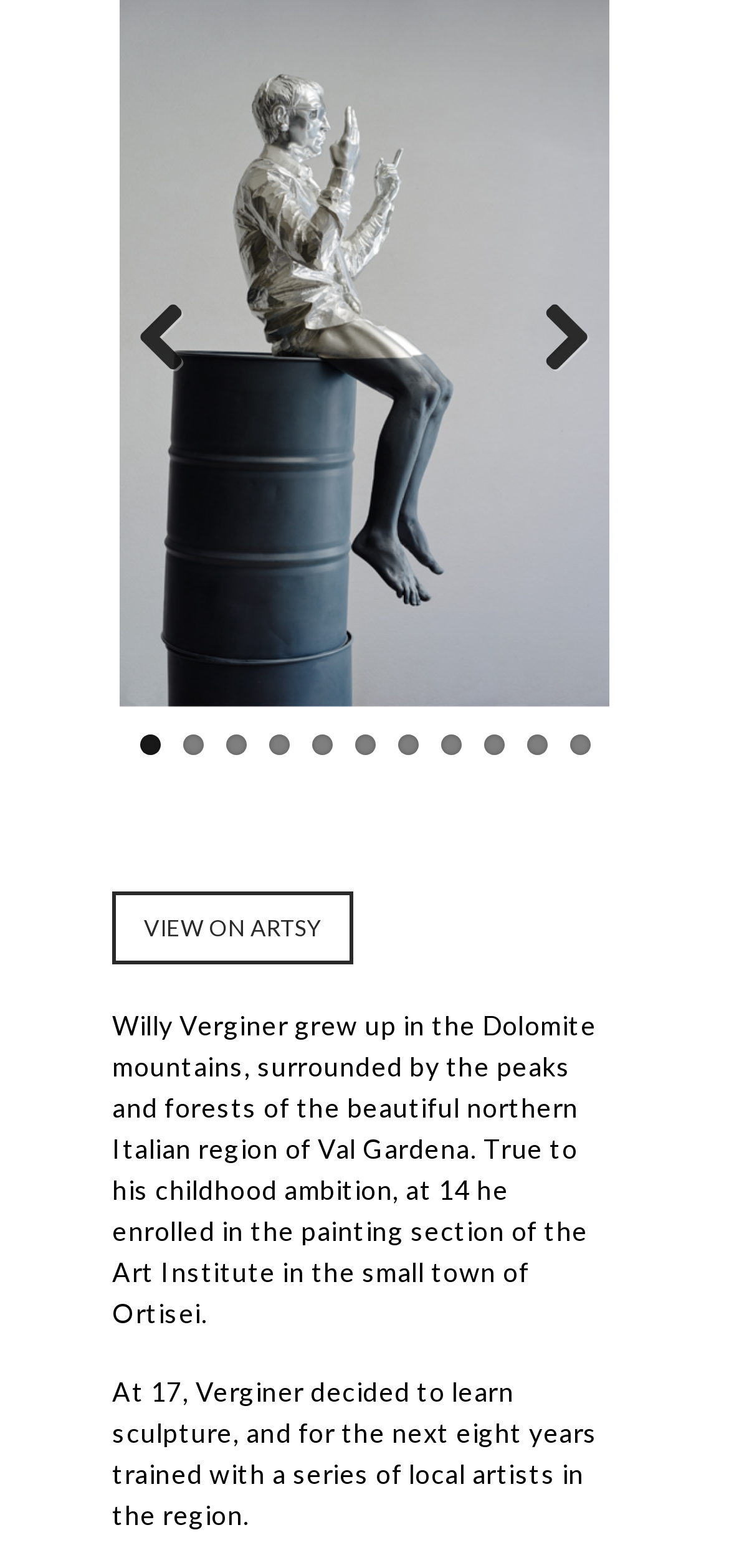Locate the bounding box of the UI element defined by this description: "10". The coordinates should be given as four float numbers between 0 and 1, formatted as [left, top, right, bottom].

[0.722, 0.469, 0.75, 0.482]